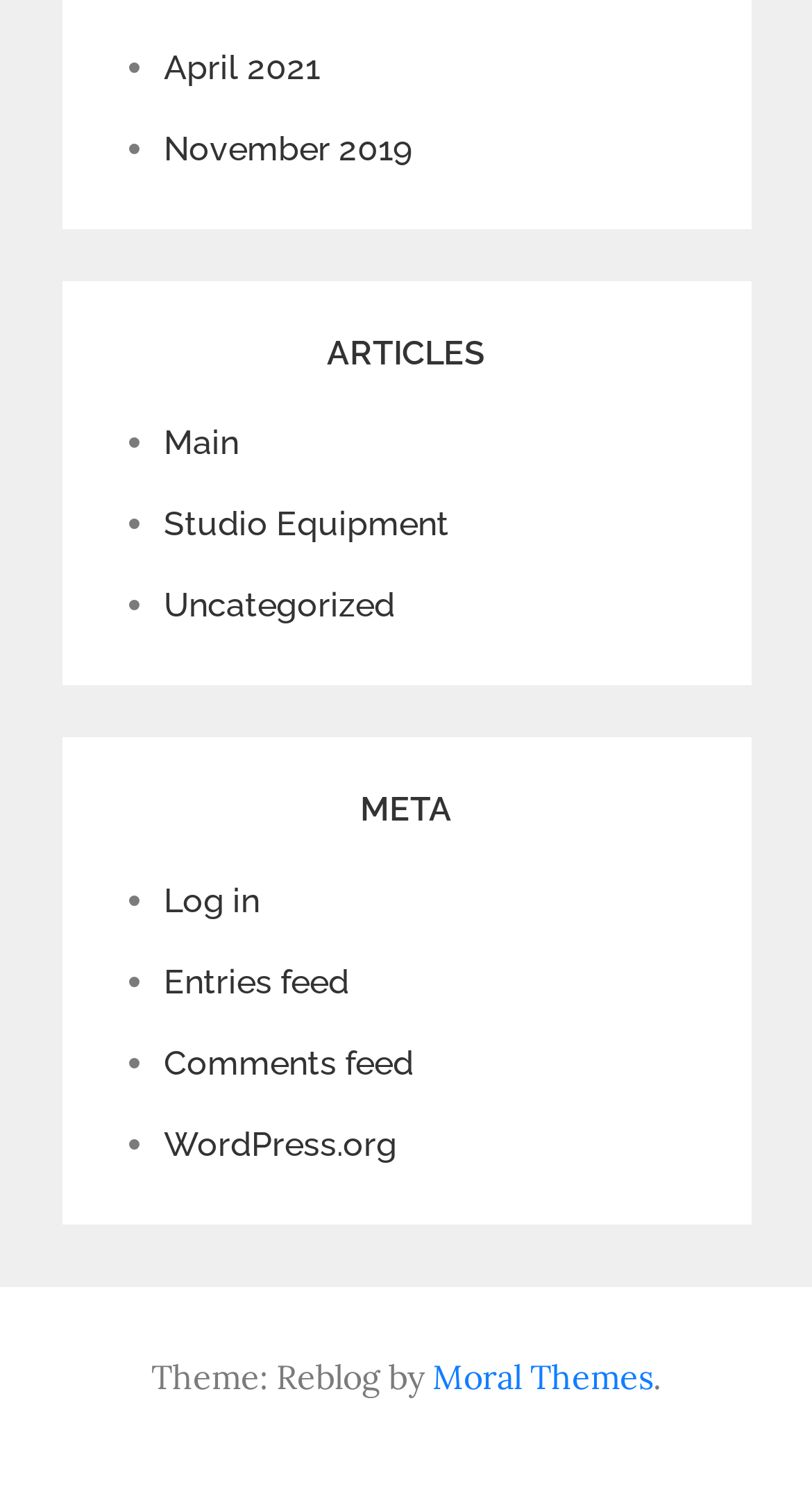Provide a single word or phrase to answer the given question: 
What is the theme of the website?

Reblog by Moral Themes